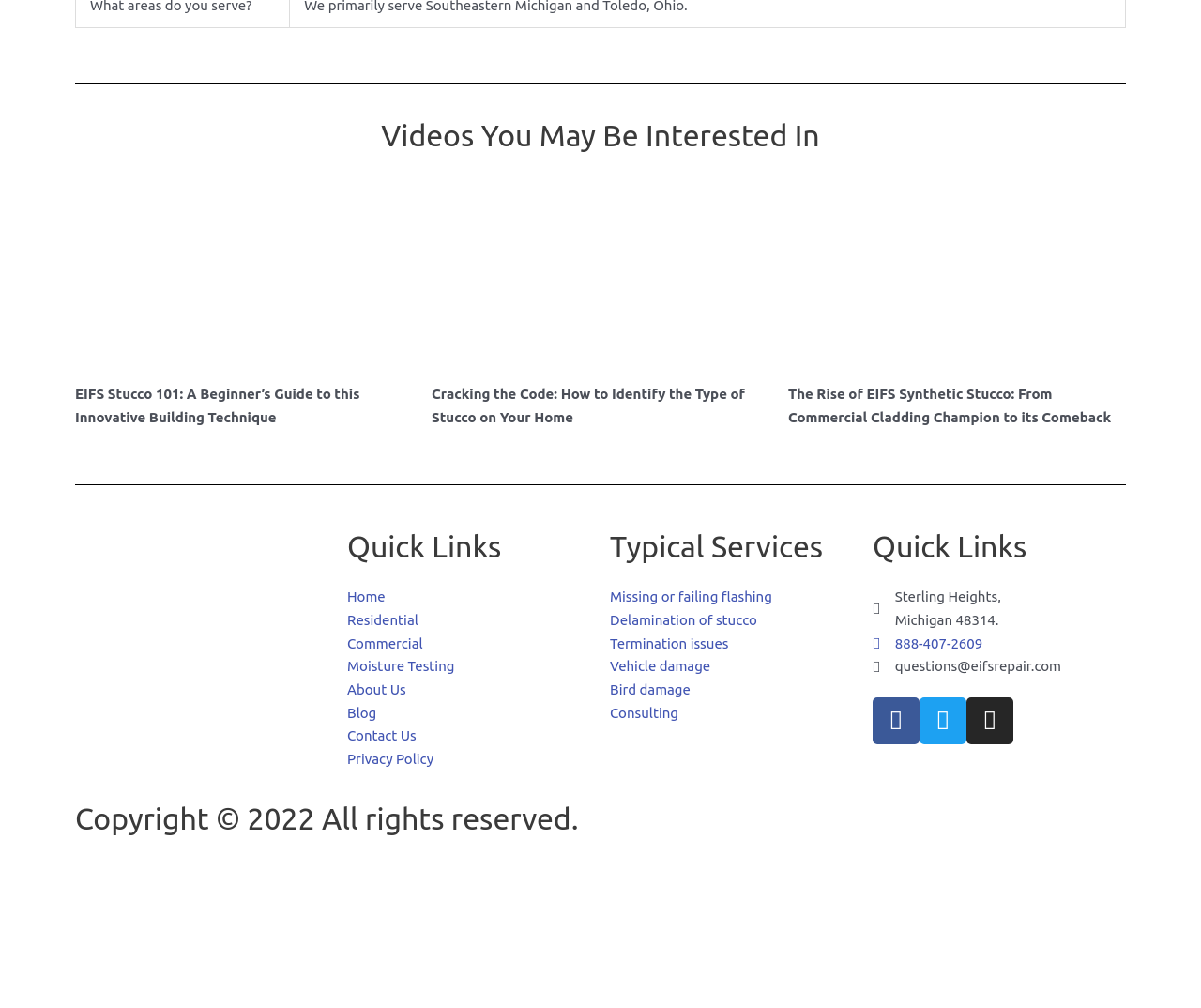Identify the bounding box coordinates of the section that should be clicked to achieve the task described: "Call the phone number 888-407-2609".

[0.727, 0.627, 0.93, 0.65]